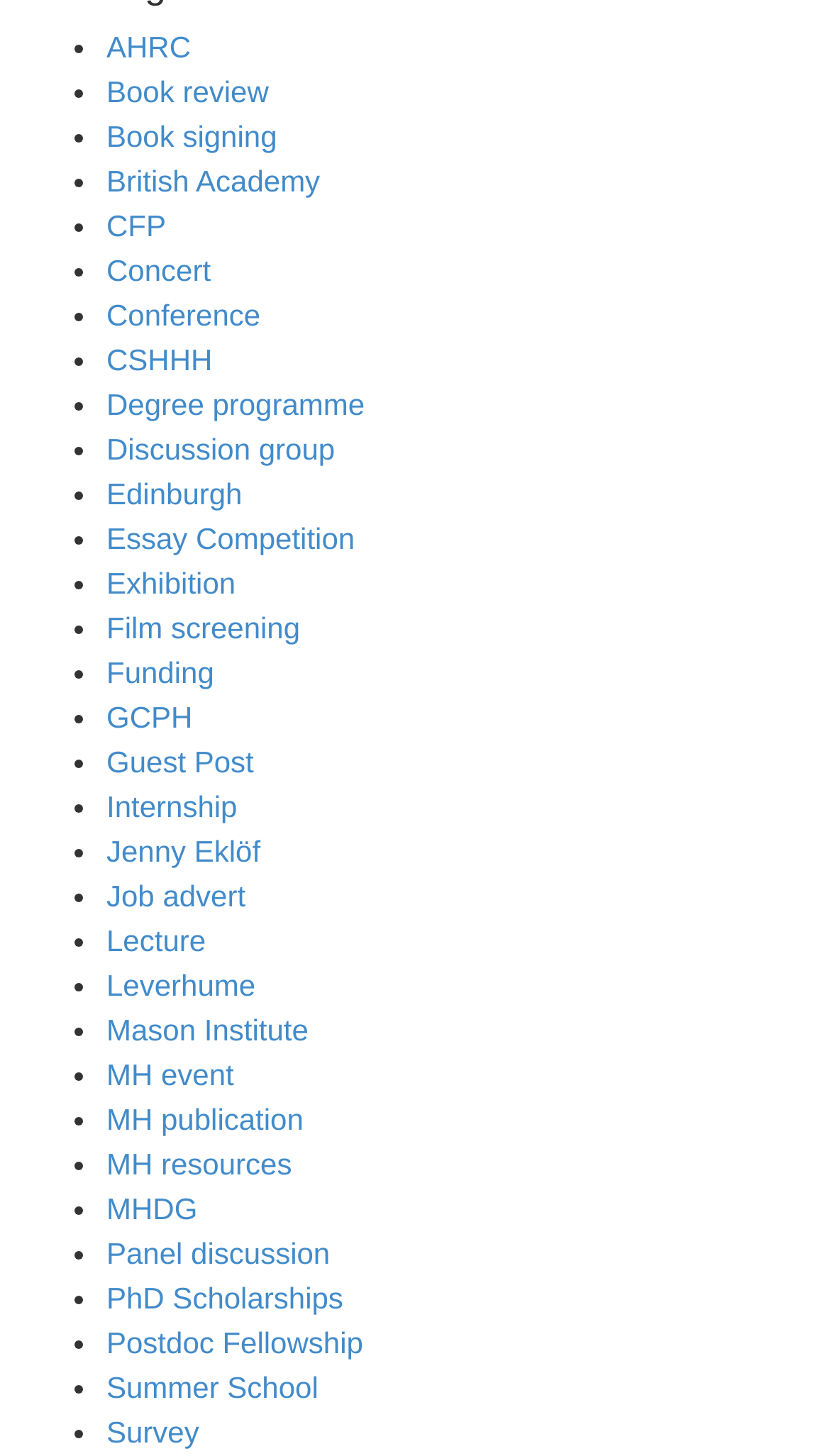Locate the bounding box coordinates of the element that needs to be clicked to carry out the instruction: "Check out Exhibition". The coordinates should be given as four float numbers ranging from 0 to 1, i.e., [left, top, right, bottom].

[0.128, 0.388, 0.284, 0.412]